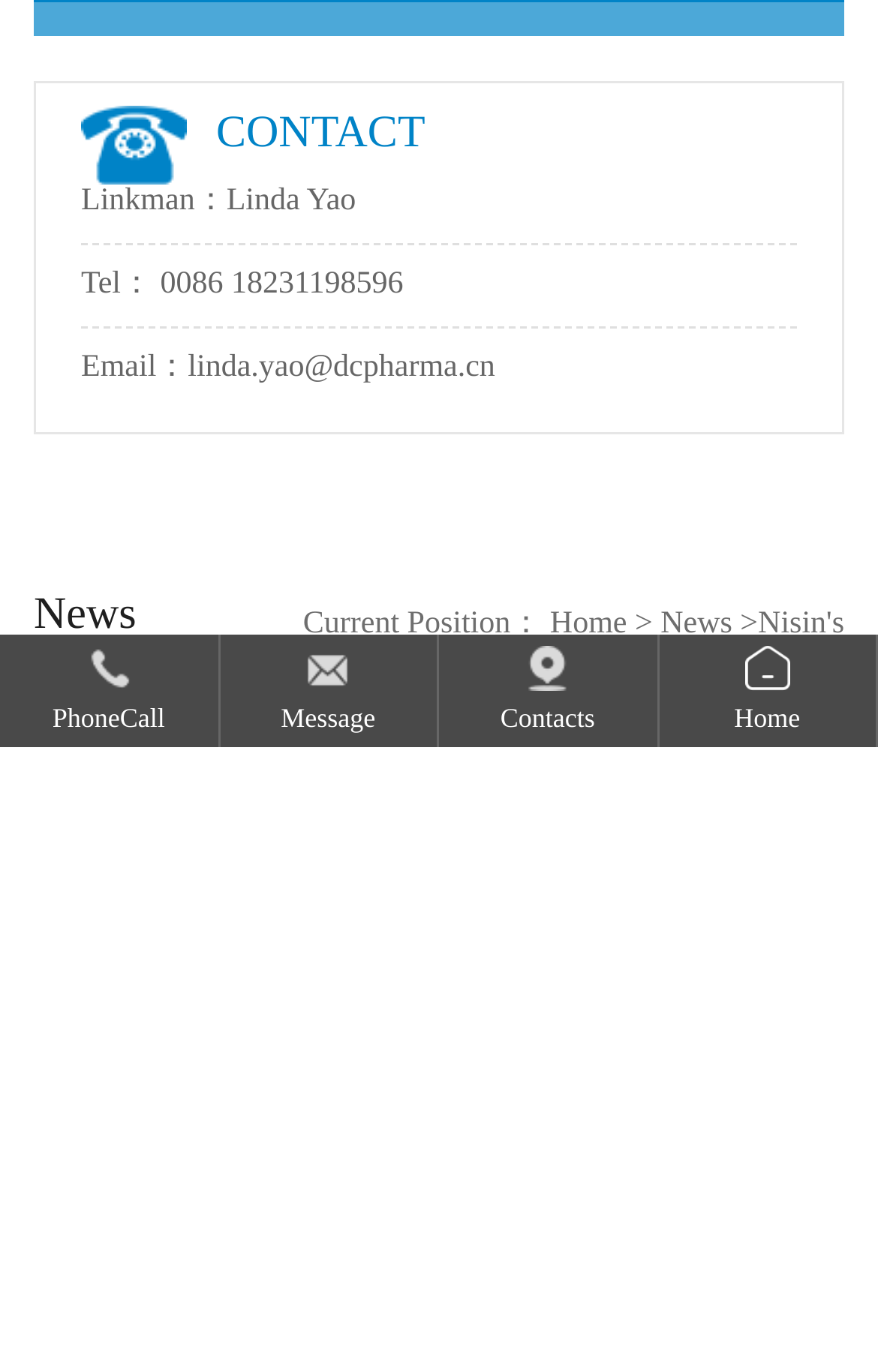Extract the bounding box coordinates for the described element: "Home". The coordinates should be represented as four float numbers between 0 and 1: [left, top, right, bottom].

[0.75, 0.463, 1.0, 0.545]